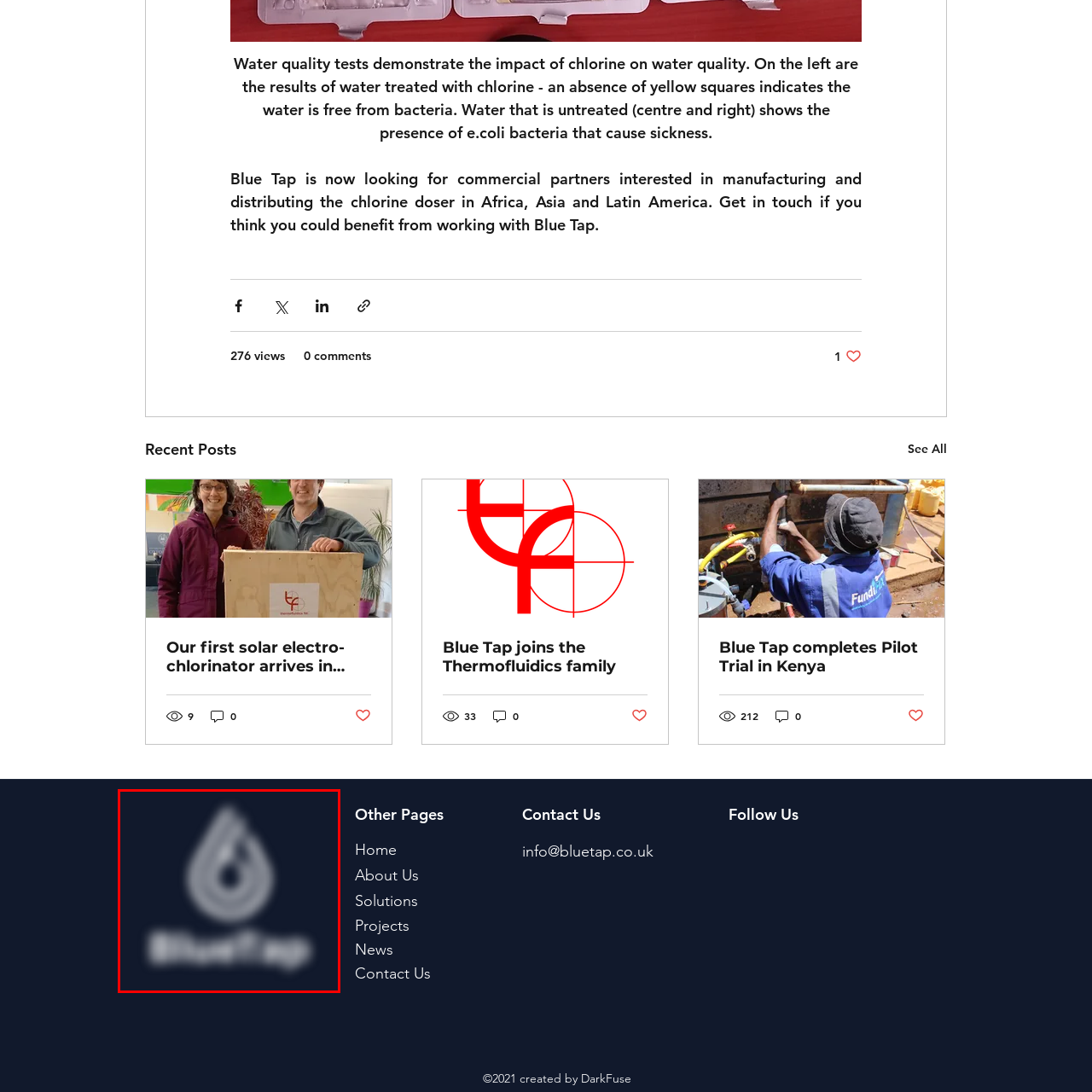Study the part of the image enclosed in the turquoise frame and answer the following question with detailed information derived from the image: 
In which regions is Blue Tap seeking commercial partners?

According to the caption, Blue Tap is actively looking for commercial partners to manufacture and distribute chlorine dosing systems, particularly in regions such as Africa, Asia, and Latin America.